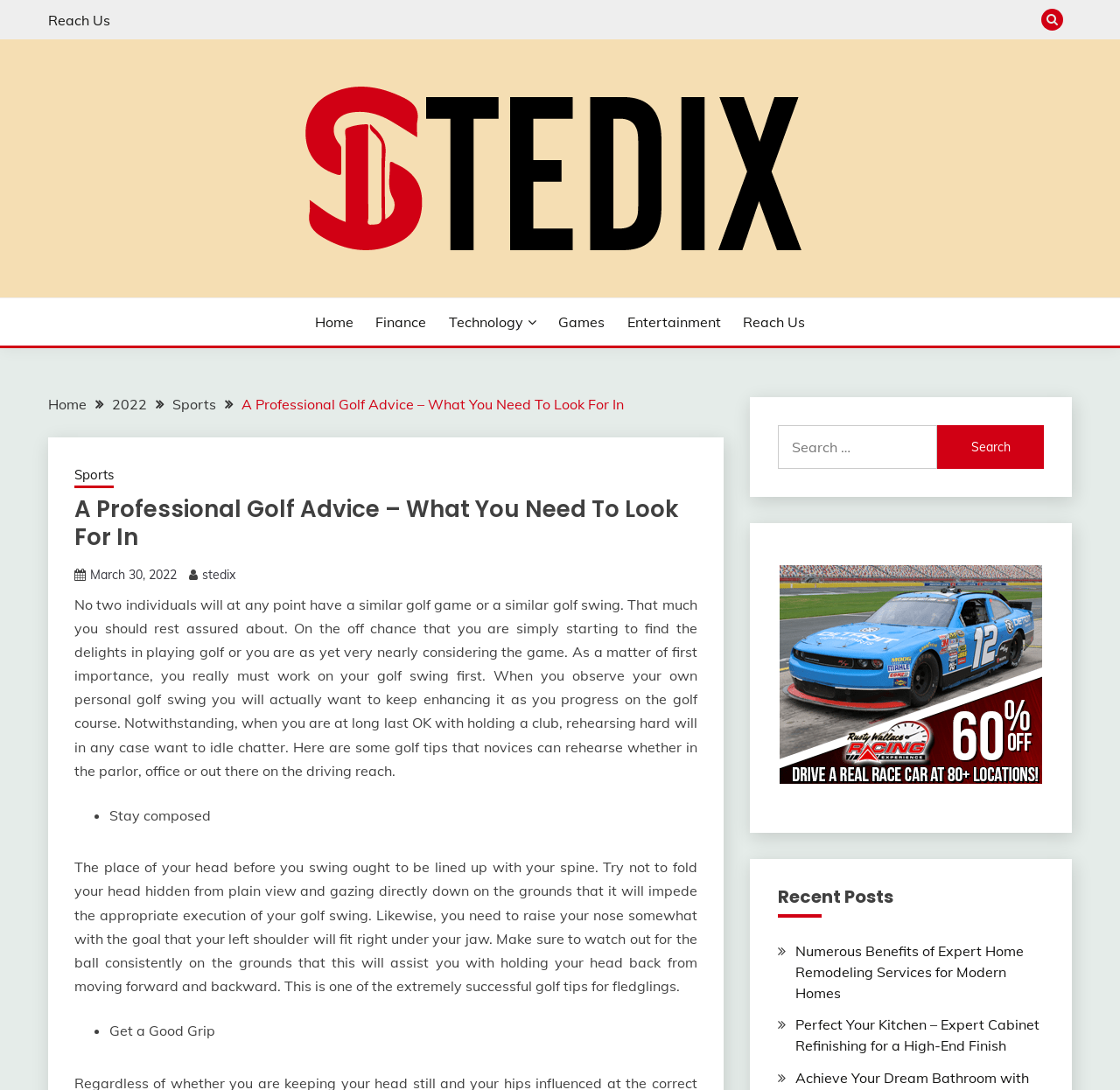Please give a short response to the question using one word or a phrase:
What is the purpose of the 'Recent Posts' section?

To display recent posts